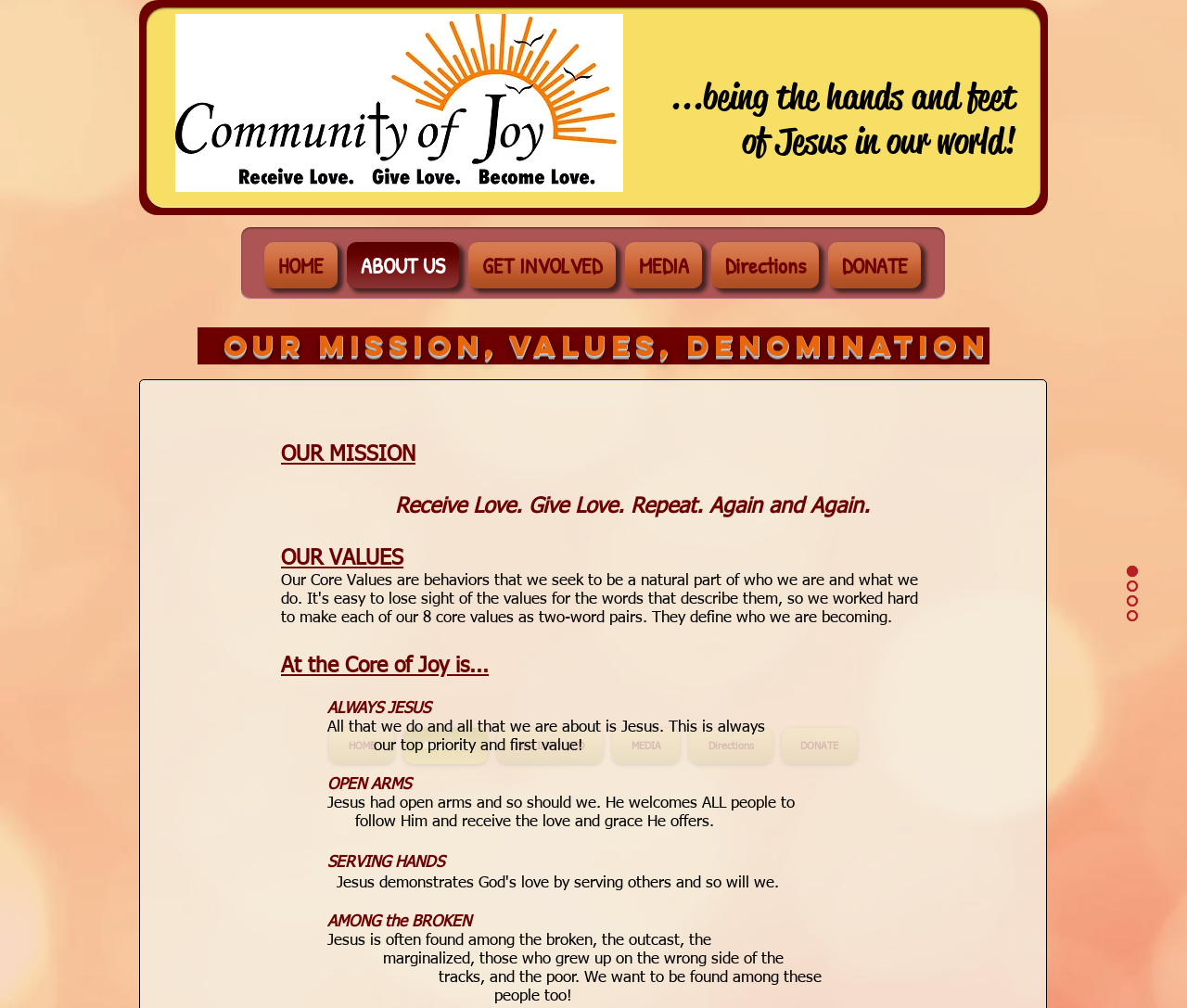Analyze and describe the webpage in a detailed narrative.

The webpage is about the mission and values of an organization called "joyfilled". At the top left corner, there is a logo image of "COJ LOGO.jpg". Below the logo, there is a heading that reads "...being the hands and feet of Jesus in our world!". 

On the top right side, there is a navigation menu with links to "HOME", "ABOUT US", "GET INVOLVED", "MEDIA", and "More". Below this menu, there is another navigation menu with links to "Top of Page", "Our Mission", "Our Values", and "Our Denomination". This menu is repeated three times.

The main content of the webpage is divided into three sections: "OUR MISSION", "OUR VALUES", and "OUR DENOMINATION". The "OUR MISSION" section has a heading and a paragraph of text that reads "Receive Love. Give Love. Repeat. Again and Again." 

The "OUR VALUES" section has a heading and several paragraphs of text that describe the organization's values, including "ALWAYS JESUS", "OPEN ARMS", "SERVING HANDS", and "AMONG the BROKEN". Each value has a brief description.

At the bottom of the page, there is another navigation menu with links to "HOME", "ABOUT US", "GET INVOLVED", "MEDIA", "Directions", and "DONATE".